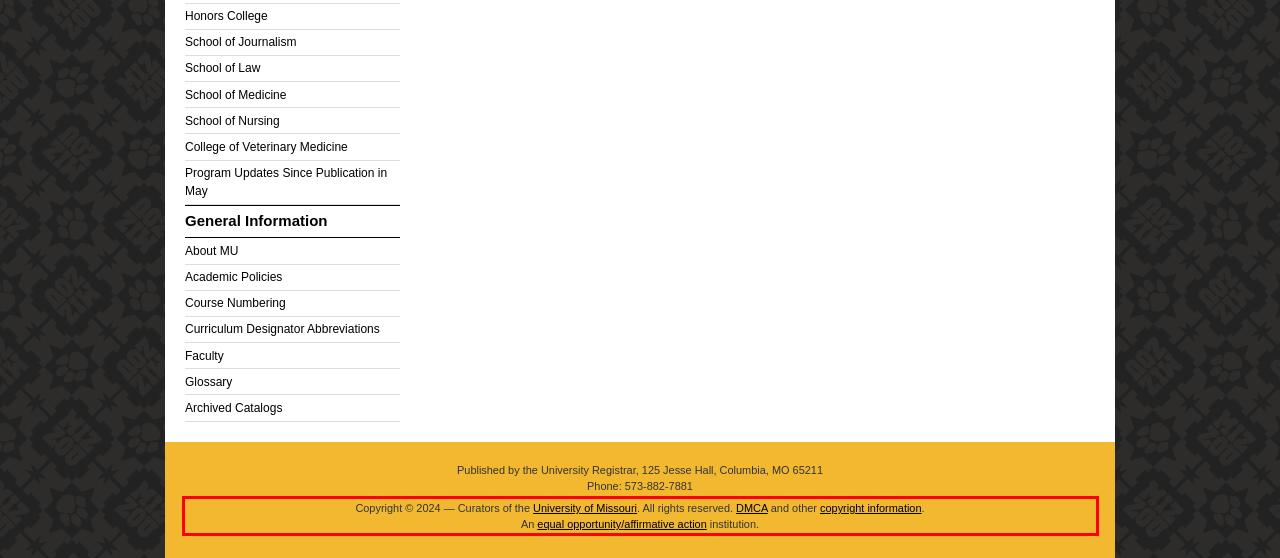There is a screenshot of a webpage with a red bounding box around a UI element. Please use OCR to extract the text within the red bounding box.

Copyright © 2024 — Curators of the University of Missouri. All rights reserved. DMCA and other copyright information. An equal opportunity/affirmative action institution.